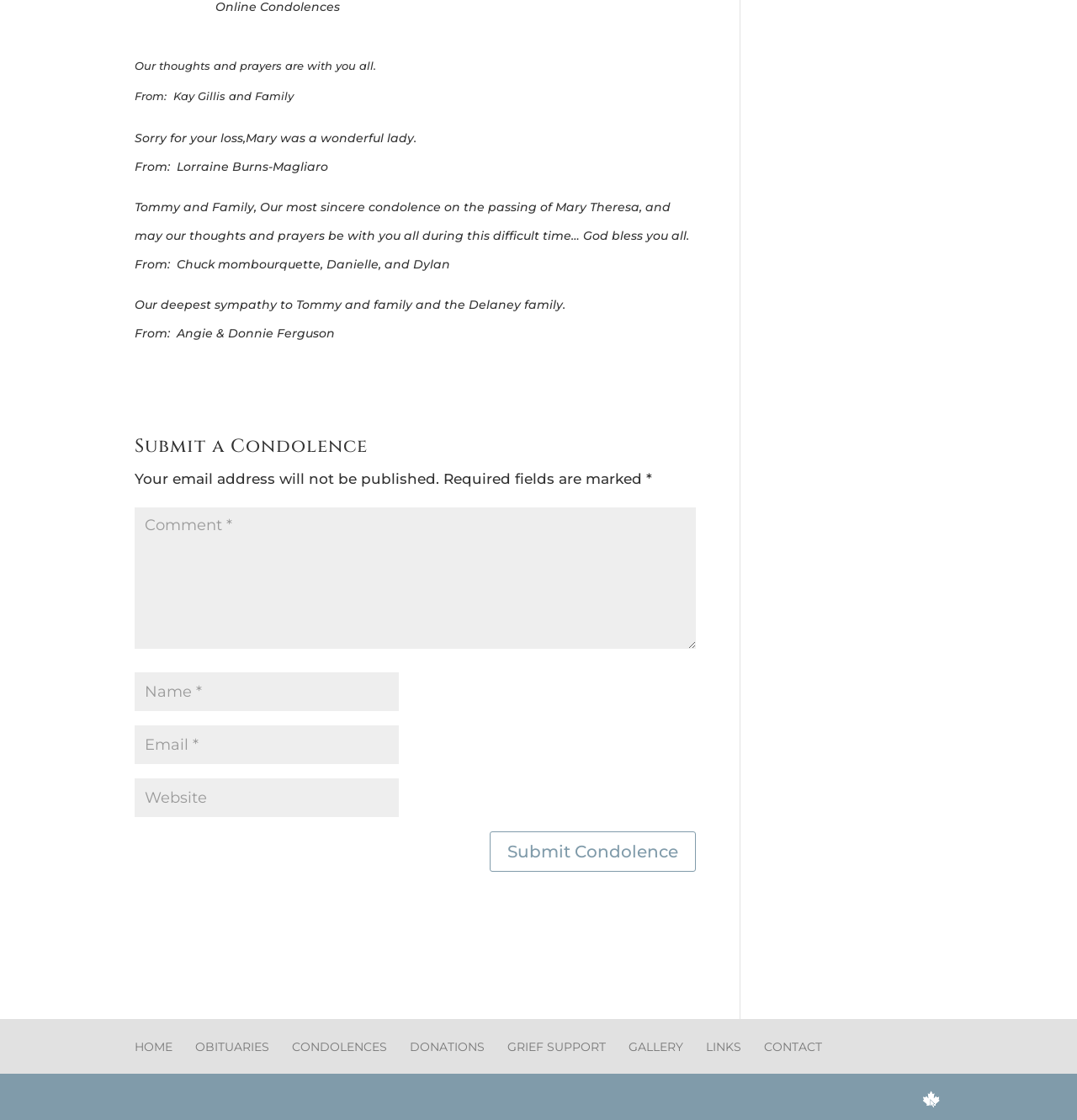Please identify the bounding box coordinates of the area that needs to be clicked to fulfill the following instruction: "Click on the HOME link."

[0.125, 0.928, 0.16, 0.941]